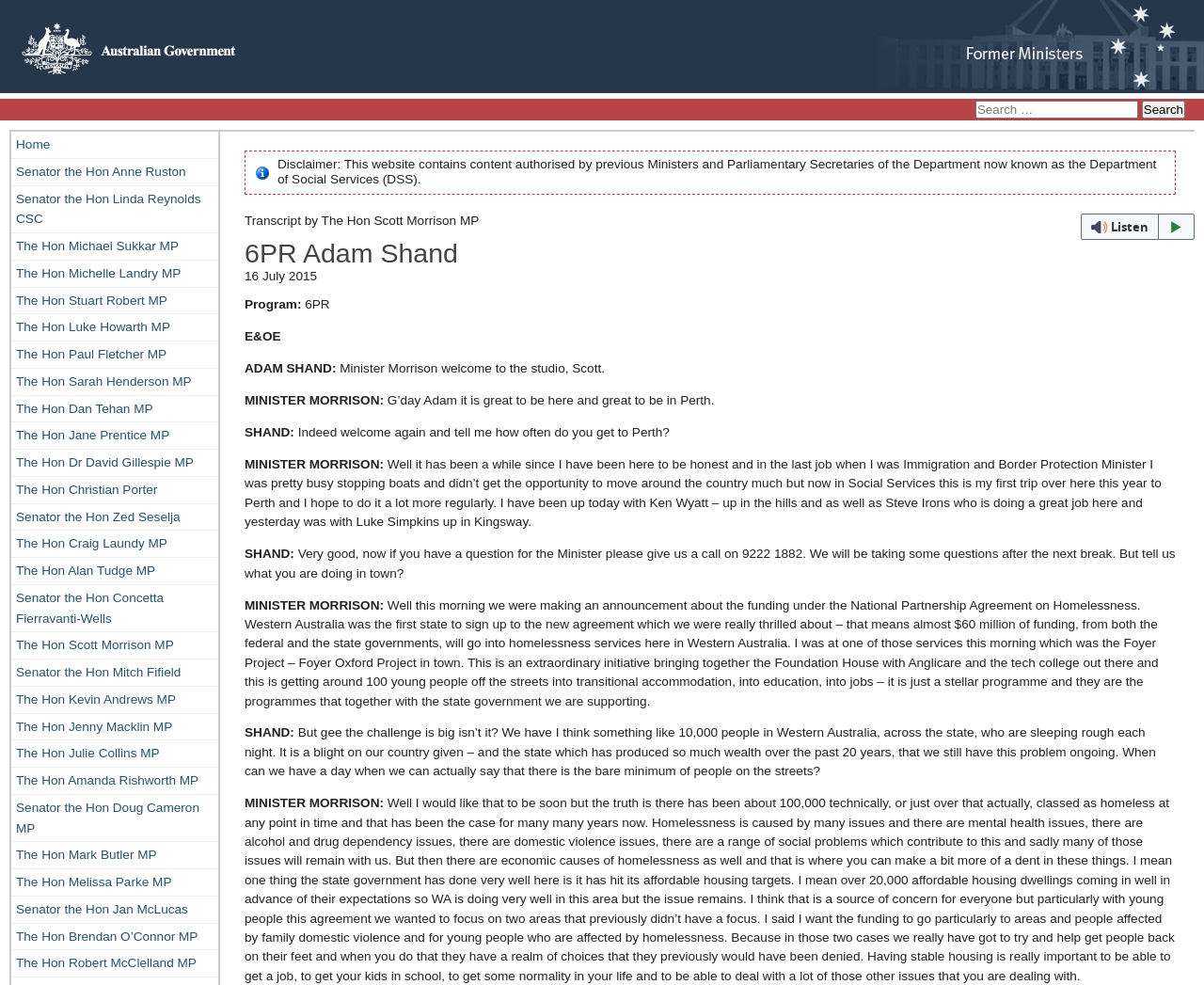Please identify the bounding box coordinates of the element I need to click to follow this instruction: "Click on the Australian Government link".

[0.0, 0.08, 0.198, 0.095]